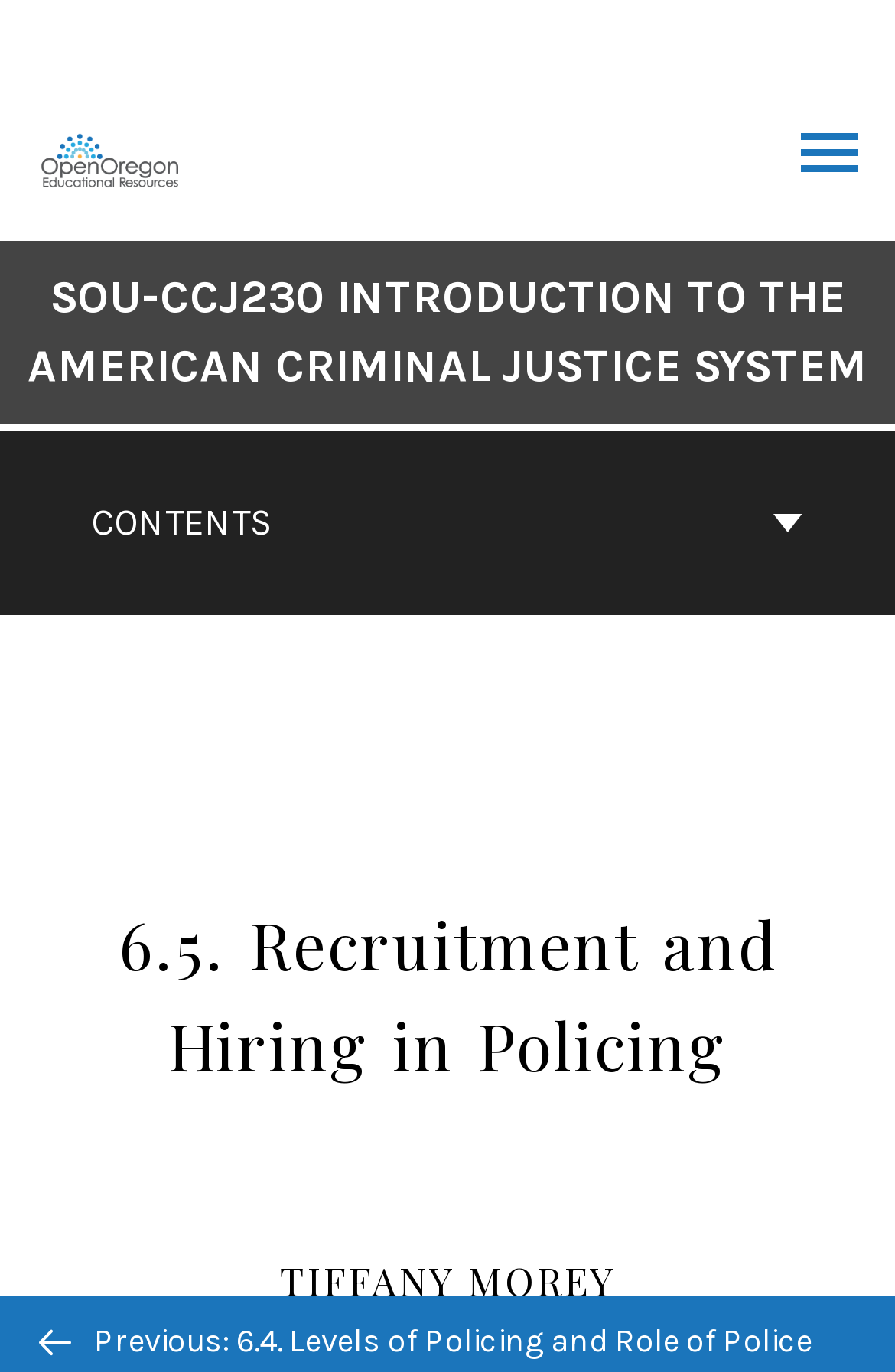What is the logo of the Open Oregon Educational Resources?
Using the image, give a concise answer in the form of a single word or short phrase.

An image